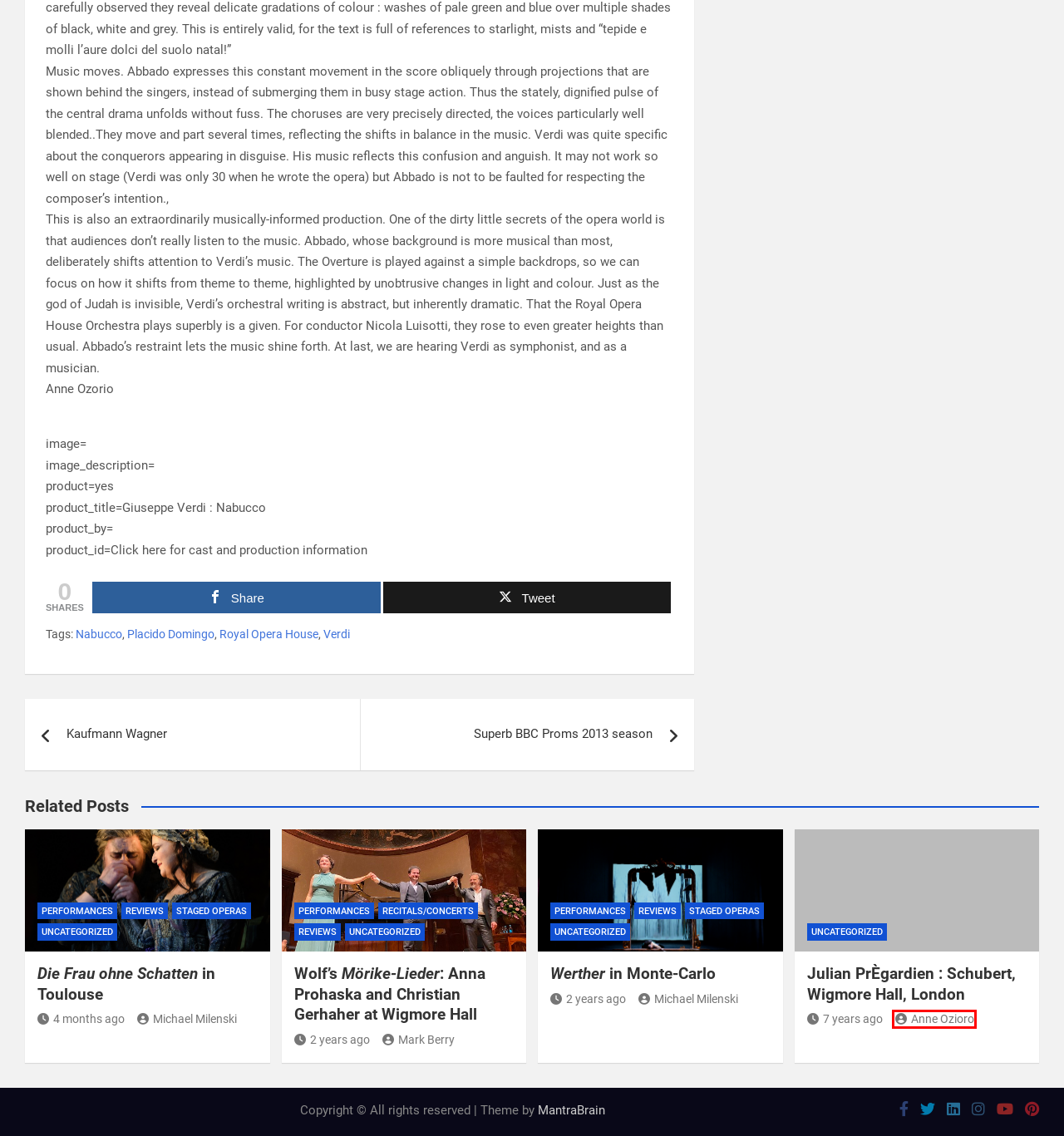Given a screenshot of a webpage featuring a red bounding box, identify the best matching webpage description for the new page after the element within the red box is clicked. Here are the options:
A. Anne Ozioro – Opera Today
B. Superb BBC Proms 2013 season – Opera Today
C. Julian PrÈgardien : Schubert, Wigmore Hall, London – Opera Today
D. Kaufmann Wagner – Opera Today
E. Placido Domingo – Opera Today
F. Die Frau ohne Schatten in Toulouse – Opera Today
G. Nabucco – Opera Today
H. Recitals/Concerts – Opera Today

A